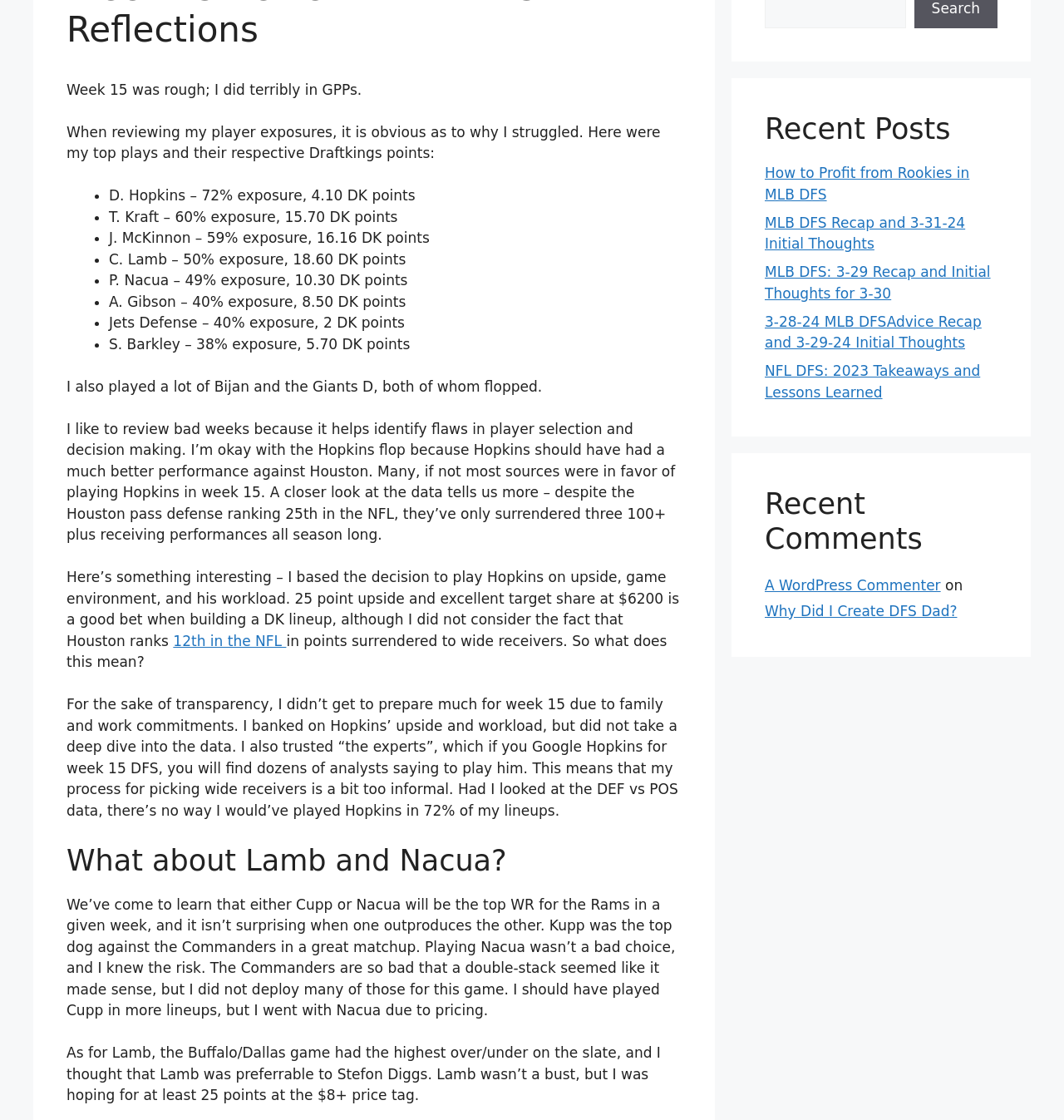Find the bounding box of the UI element described as follows: "A WordPress Commenter".

[0.719, 0.515, 0.884, 0.53]